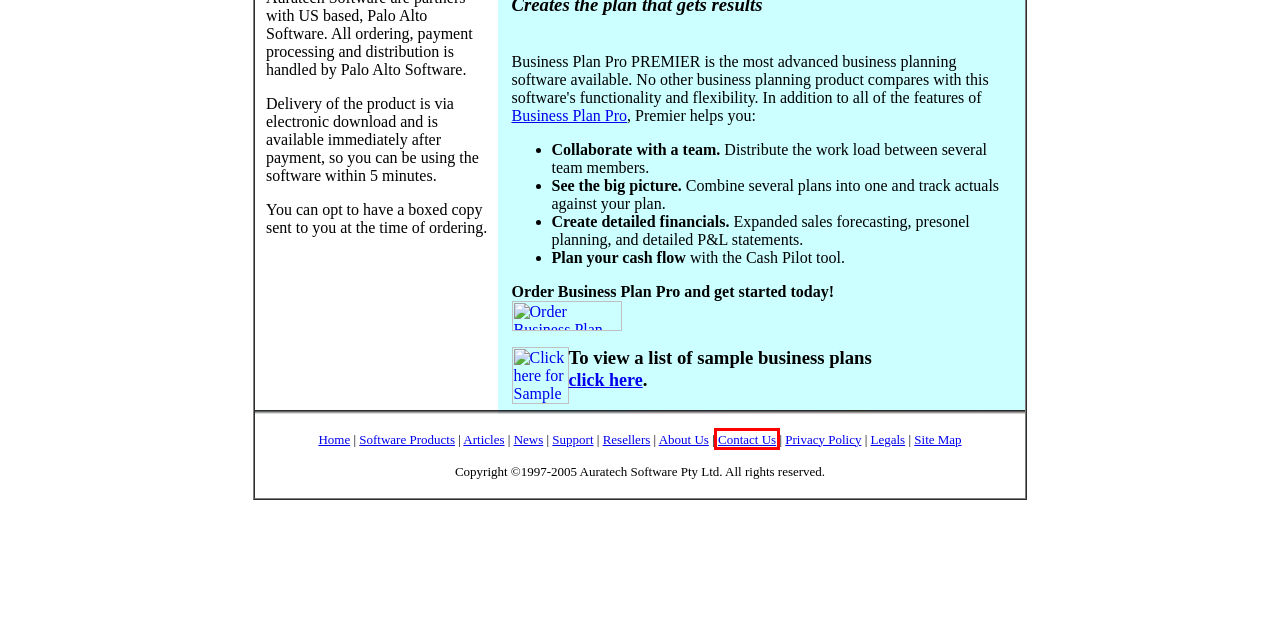Examine the screenshot of the webpage, which has a red bounding box around a UI element. Select the webpage description that best fits the new webpage after the element inside the red bounding box is clicked. Here are the choices:
A. 550+ Sample Business Plan Examples to Inspire Your Own — Bplans
B. Business Software and Help Desk Software by Auratech Software
C. Error
D. Untitled Document
E. Business Plan Software - Business Plan Pro
F. Auratech Software Legals
G. Auratech Software Privacy Policy
H. Auratech Software Website SiteMap

D